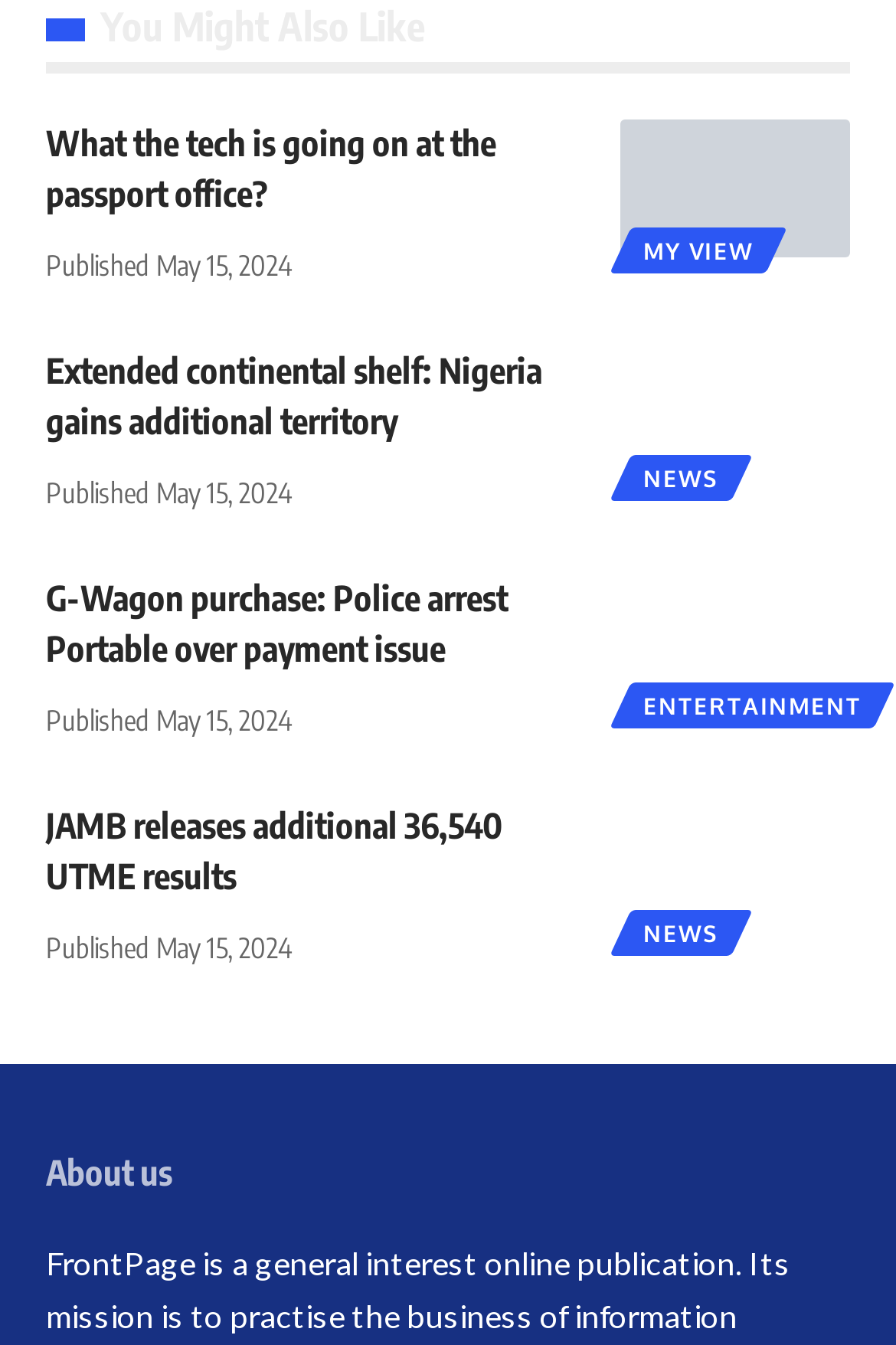How many images are associated with news articles?
Answer the question with detailed information derived from the image.

I counted the number of image elements that are children of link elements with headings that seem to be news article titles, and there are 5 of them.